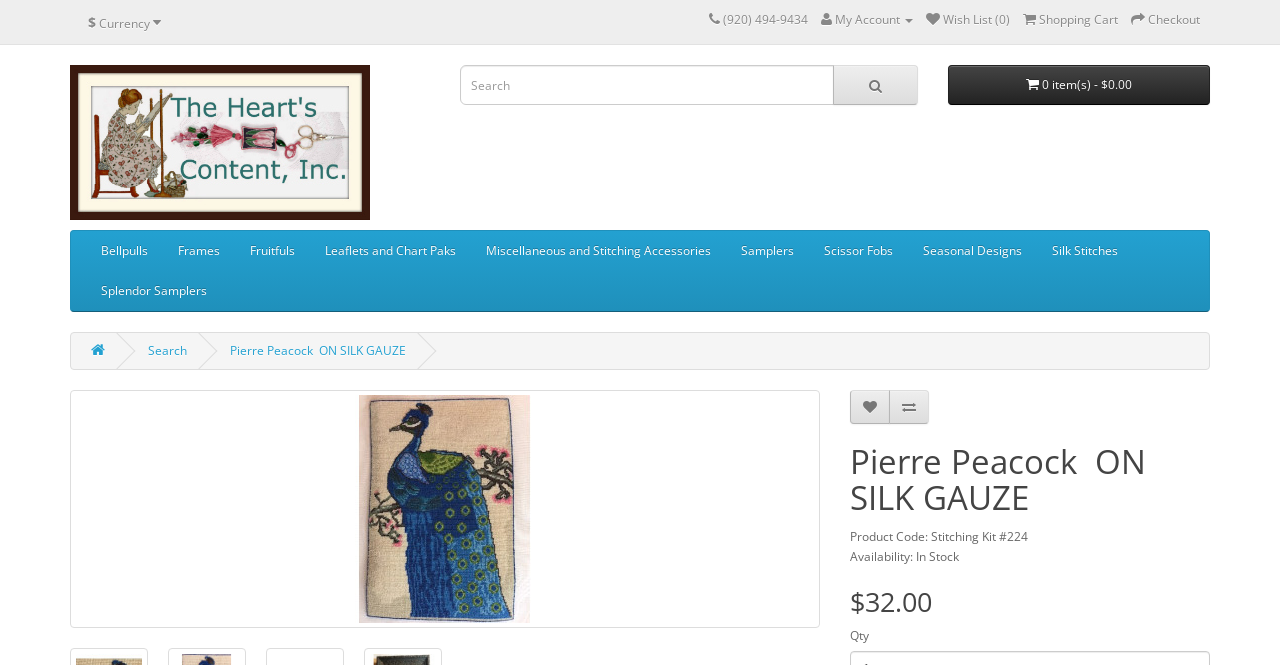Please identify the bounding box coordinates of the clickable element to fulfill the following instruction: "Search for products". The coordinates should be four float numbers between 0 and 1, i.e., [left, top, right, bottom].

[0.359, 0.098, 0.651, 0.158]